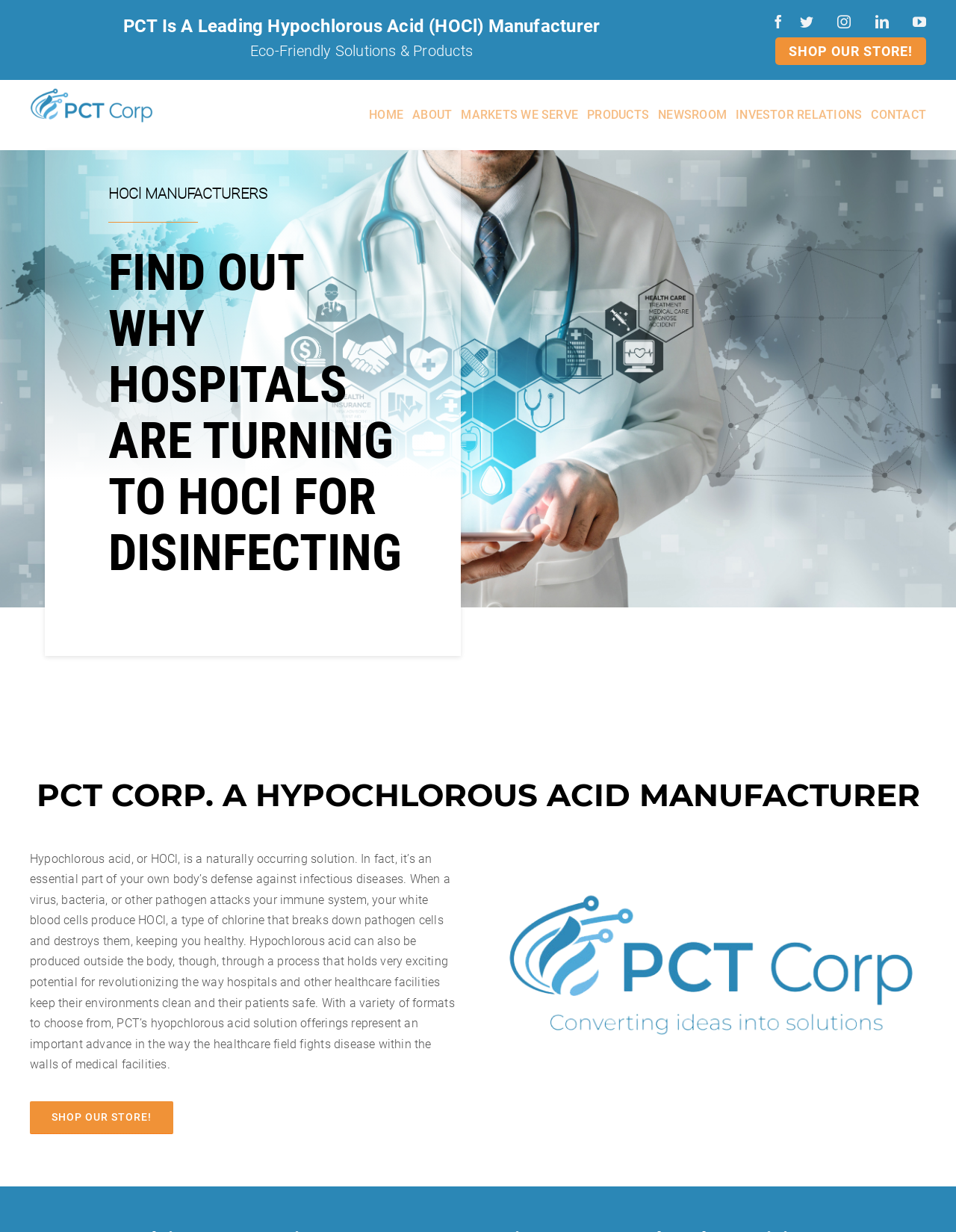Kindly provide the bounding box coordinates of the section you need to click on to fulfill the given instruction: "Click on the SHOP OUR STORE! button".

[0.811, 0.03, 0.969, 0.053]